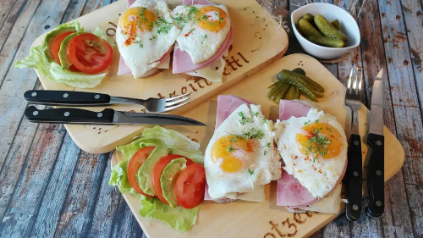Generate a descriptive account of all visible items and actions in the image.

This image showcases a delicious brunch setting featuring two beautifully plated open-faced sandwiches. Each sandwich is richly topped with perfectly cooked fried eggs, their bright yolks contrasting beautifully with the layers of ham and bread beneath. Surrounding the sandwiches are vibrant garnishes of fresh lettuce and slices of ripe tomato, adding a burst of color and freshness to the dish. 

To the side, there are pickles served in a small bowl, offering a tangy complement to the meal. The wooden serving boards are engraved, enhancing the rustic charm of the presentation. This appetizing scene invites viewers to indulge in a satisfying and hearty breakfast that is both visually appealing and flavorful.